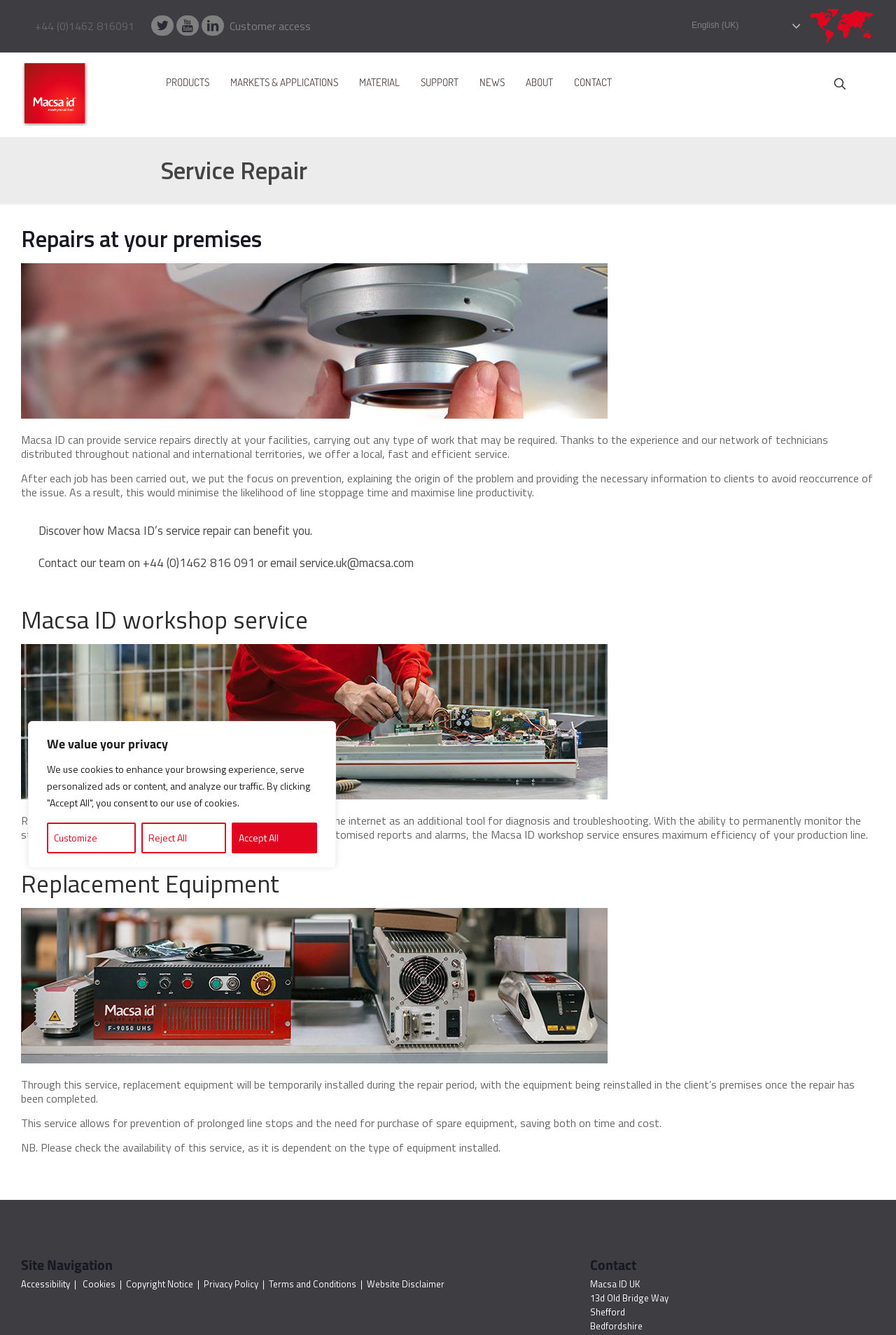Examine the screenshot and answer the question in as much detail as possible: What is the phone number to contact the team?

I found the phone number in the blockquote section, where it says 'Contact our team on +44 (0)1462 816 091'.